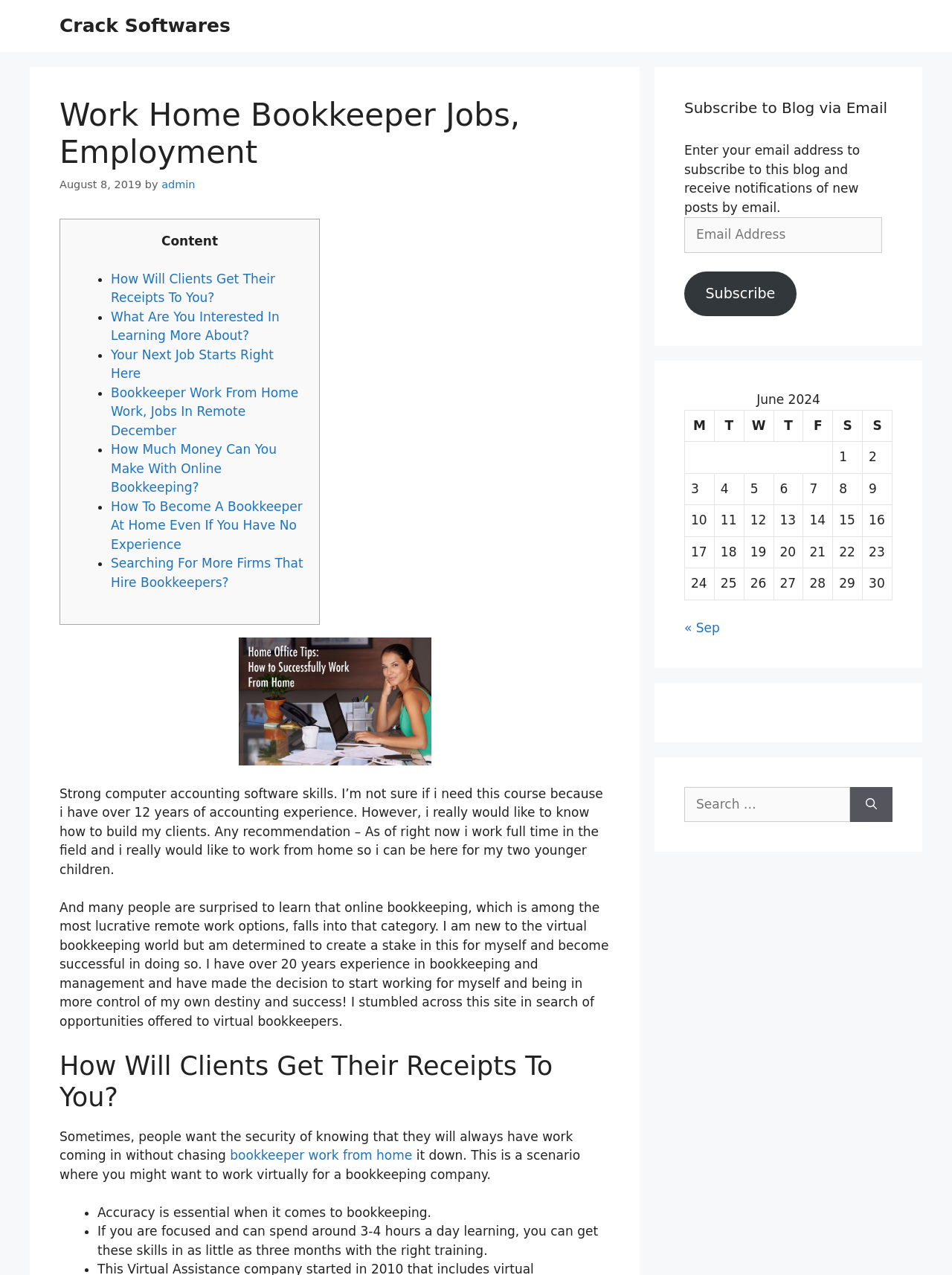Determine the bounding box coordinates of the UI element described by: "admin".

[0.17, 0.14, 0.205, 0.149]